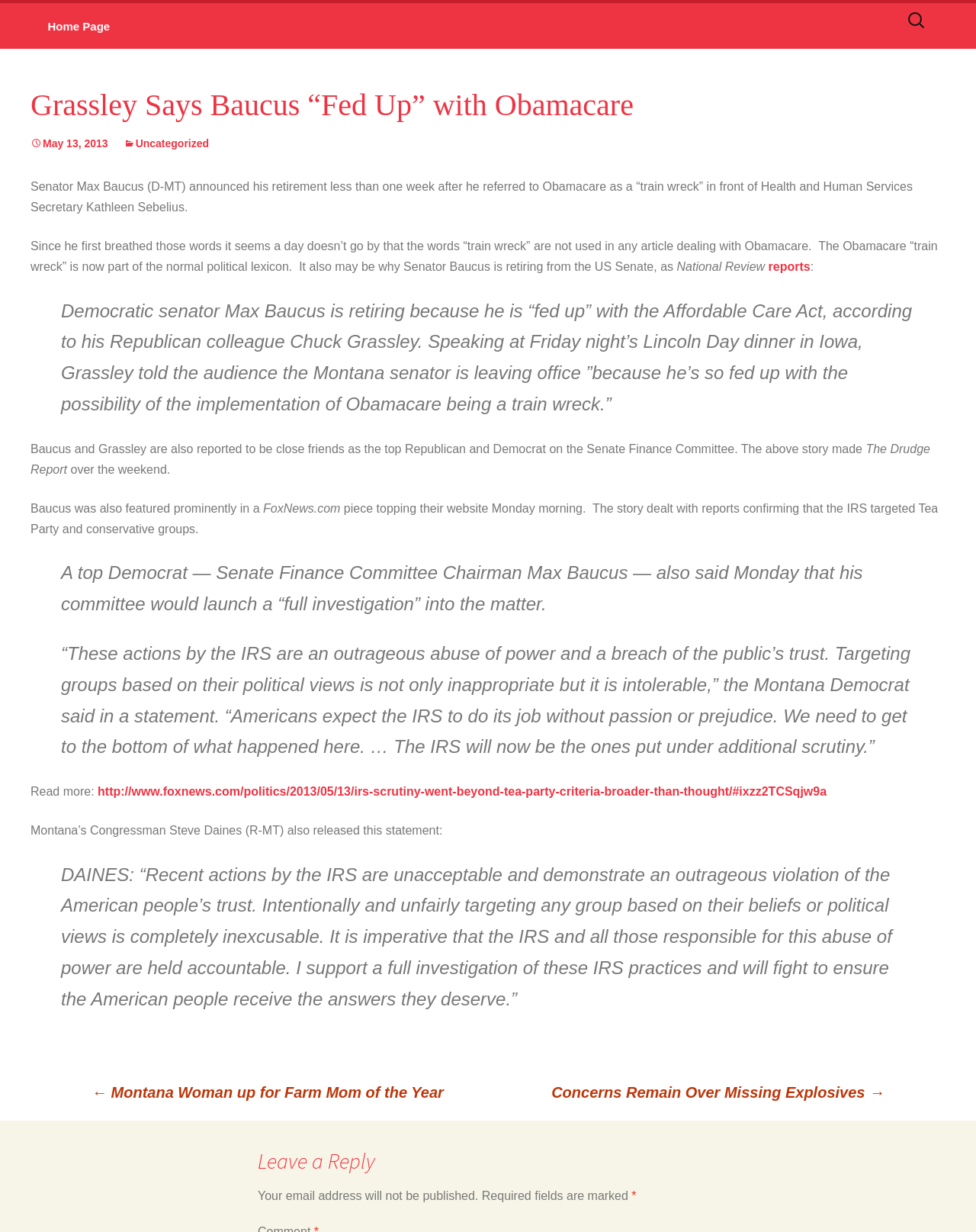Identify the bounding box coordinates of the area you need to click to perform the following instruction: "Search for something".

[0.927, 0.005, 0.953, 0.028]